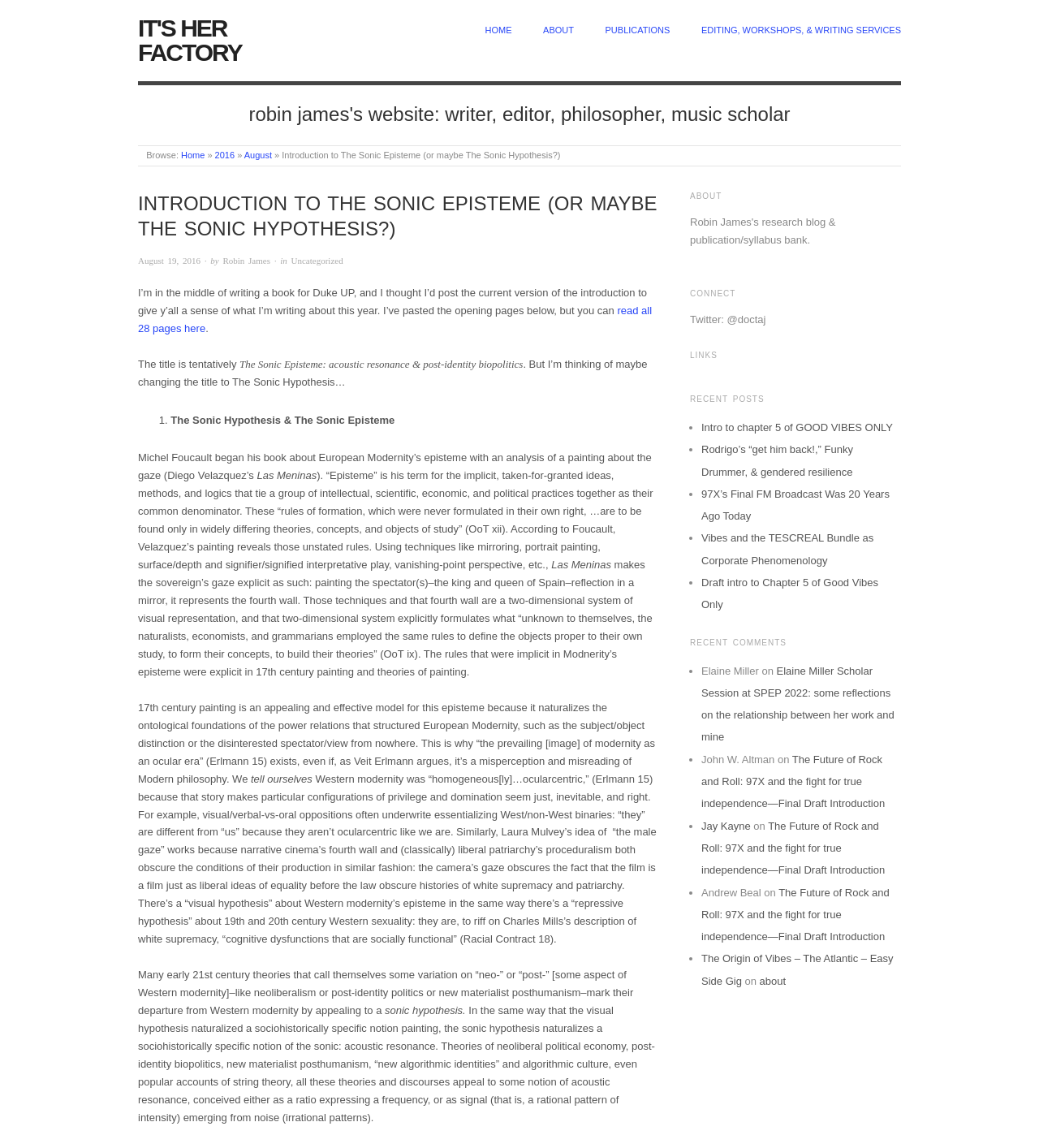Who is the author of the post?
Refer to the image and provide a thorough answer to the question.

The author of the post is Robin James, which is mentioned in the link element with text 'Robin James' and is located below the time element 'Friday, August 19th, 2016, 5:28 pm'.